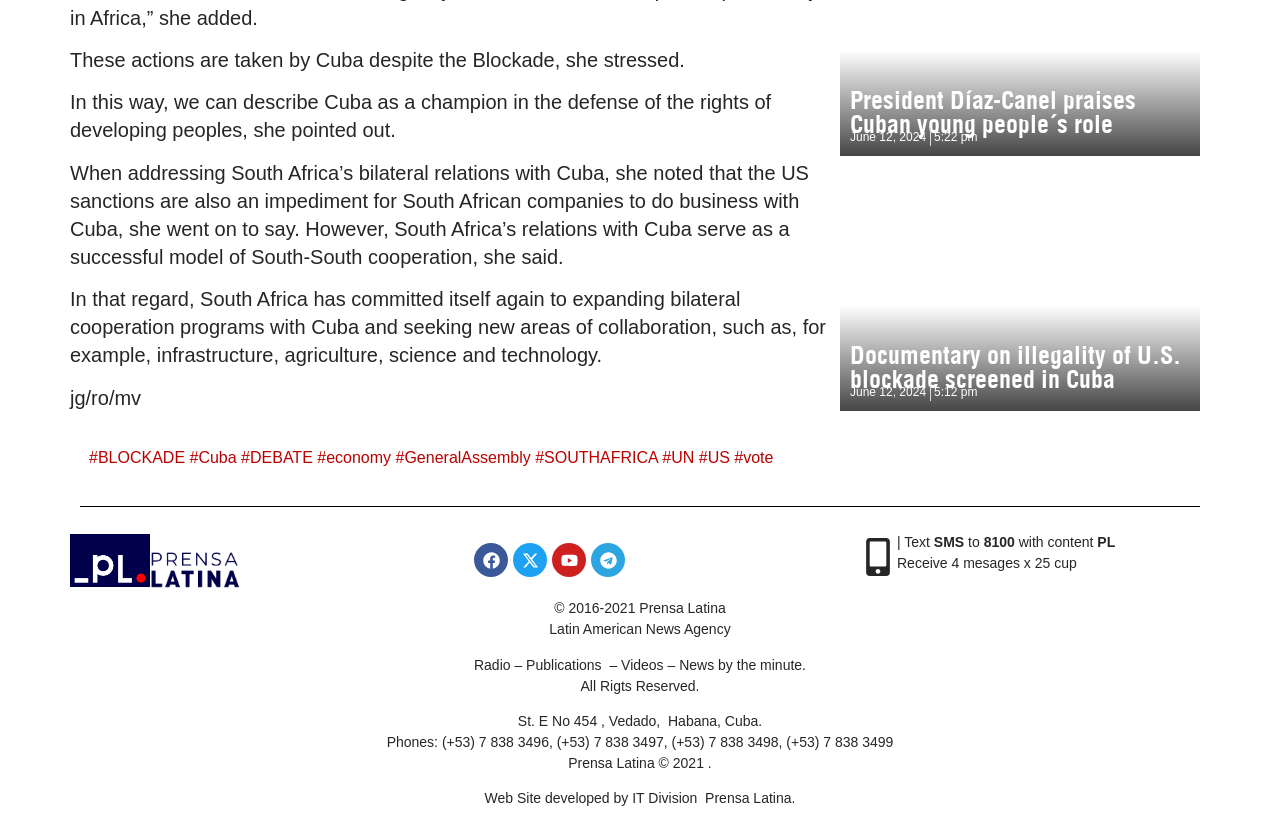What is the time of the news article with the heading 'Documentary on illegality of U.S. blockade screened in Cuba'?
Look at the screenshot and respond with one word or a short phrase.

5:12 pm